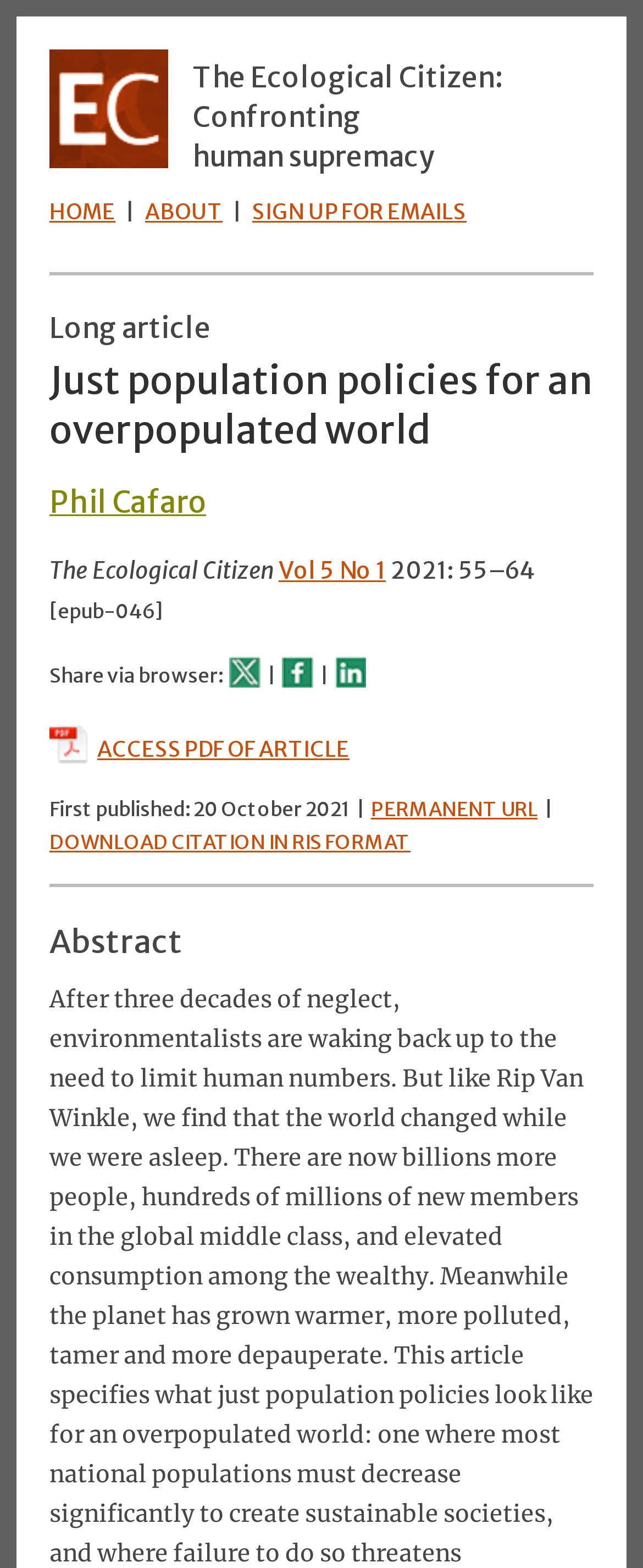Identify and extract the main heading of the webpage.

Just population policies for an overpopulated world